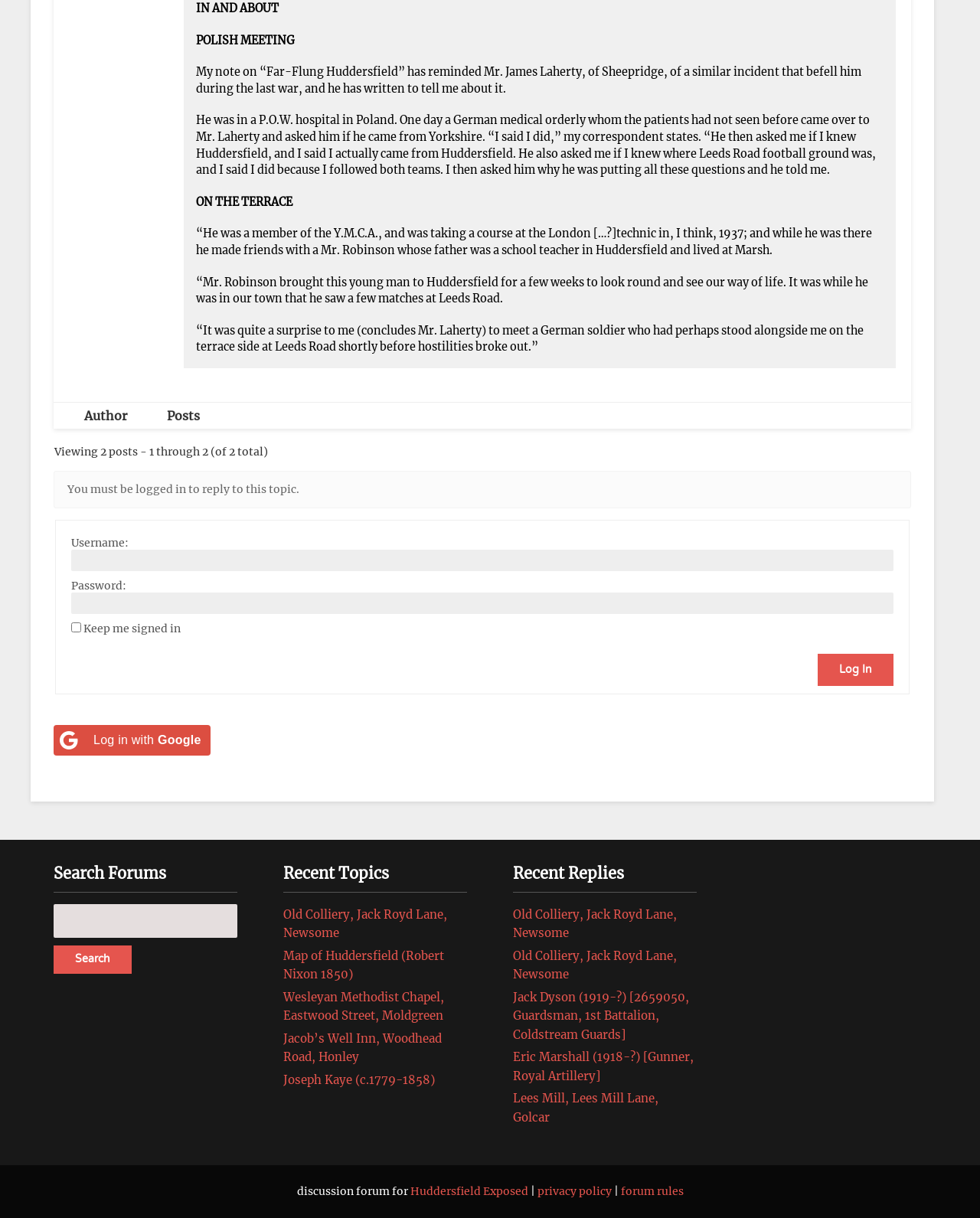What is the username field labeled as?
Look at the image and provide a short answer using one word or a phrase.

Username: